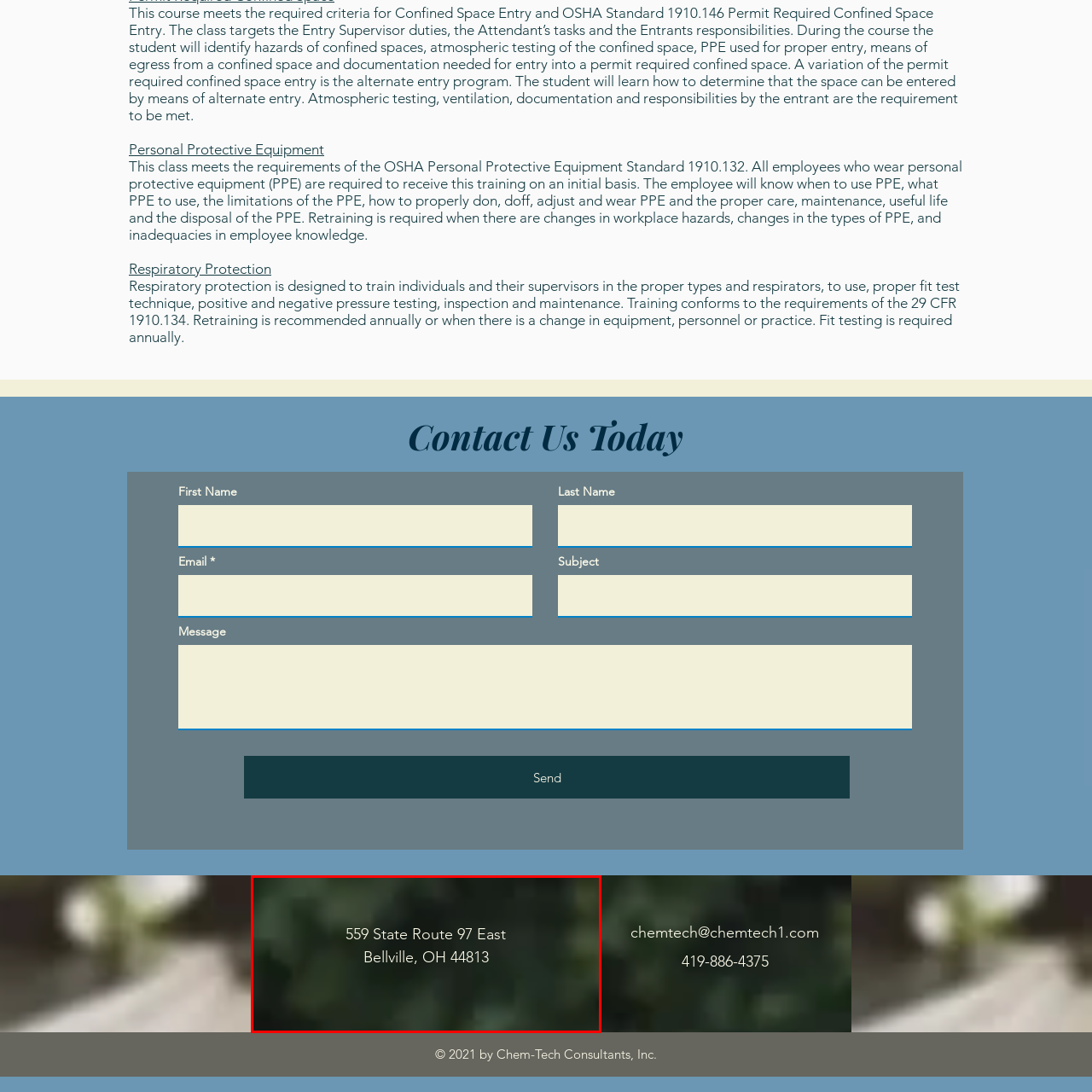Elaborate on the visual content inside the red-framed section with detailed information.

The image features an elegant overlay displaying the address: "559 State Route 97 East, Bellville, OH 44813." Positioned against a soft, blurred backdrop of tropical leaves, the text is presented in a refined, light-colored font that enhances readability. The imagery and typography collectively convey a sense of professionalism, likely representing the location of Chem-Tech Consultants, Inc., which specializes in safety training and compliance. This address serves as a point of contact for inquiries related to their services, emphasizing the company's commitment to providing education on critical safety standards.